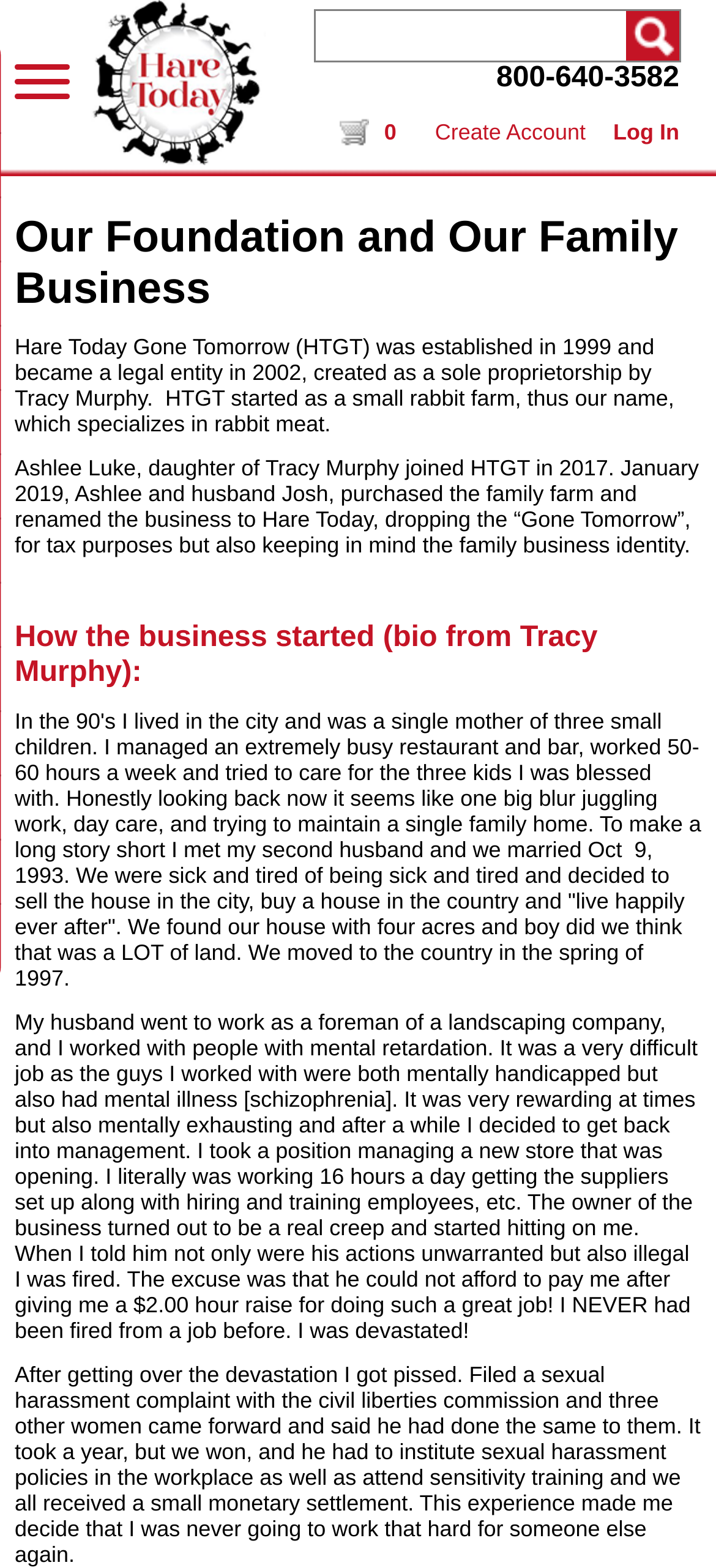Identify the bounding box of the UI component described as: "Create Account".

[0.608, 0.076, 0.818, 0.092]